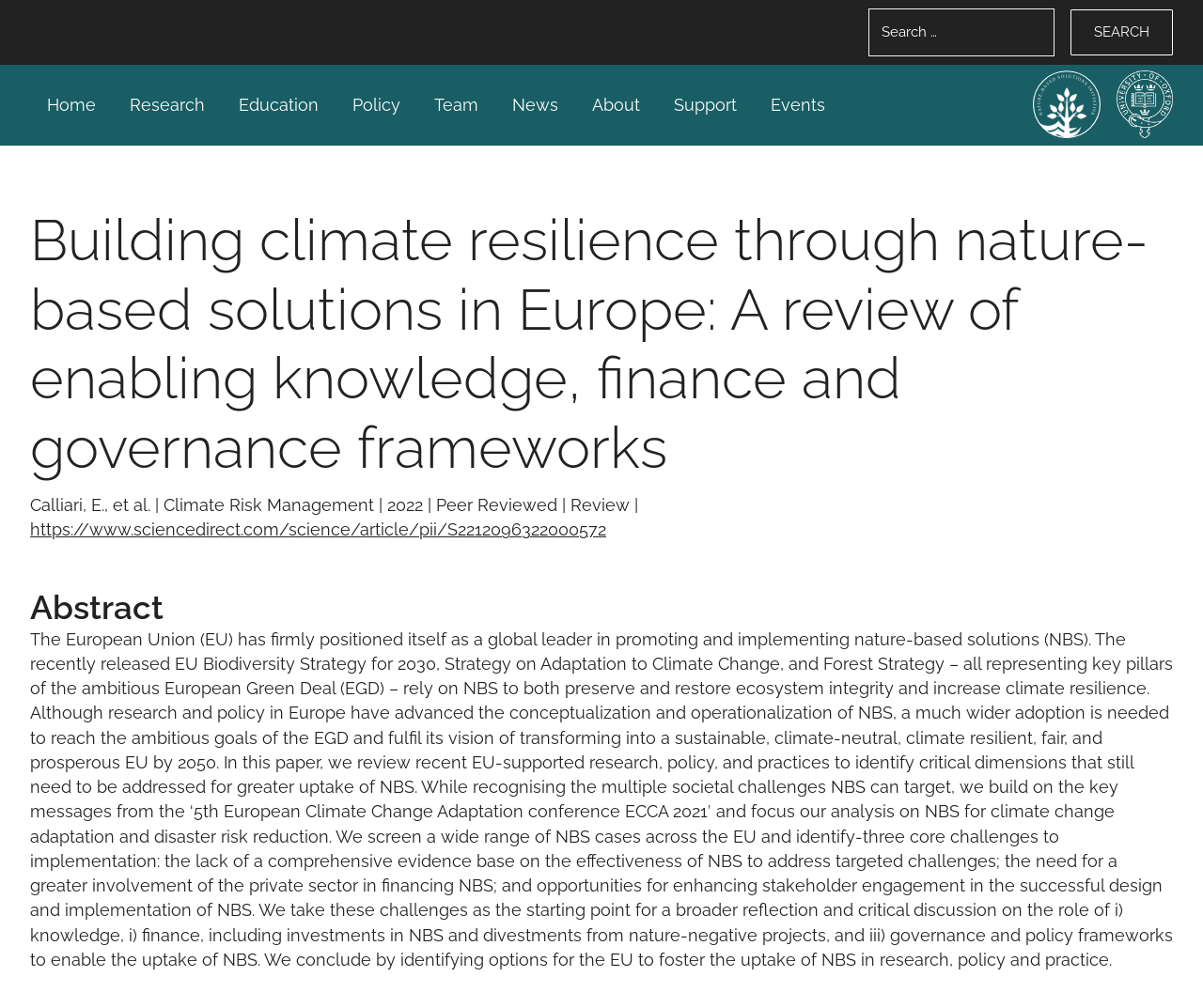Determine the bounding box coordinates of the region that needs to be clicked to achieve the task: "Go to Home page".

[0.034, 0.089, 0.084, 0.121]